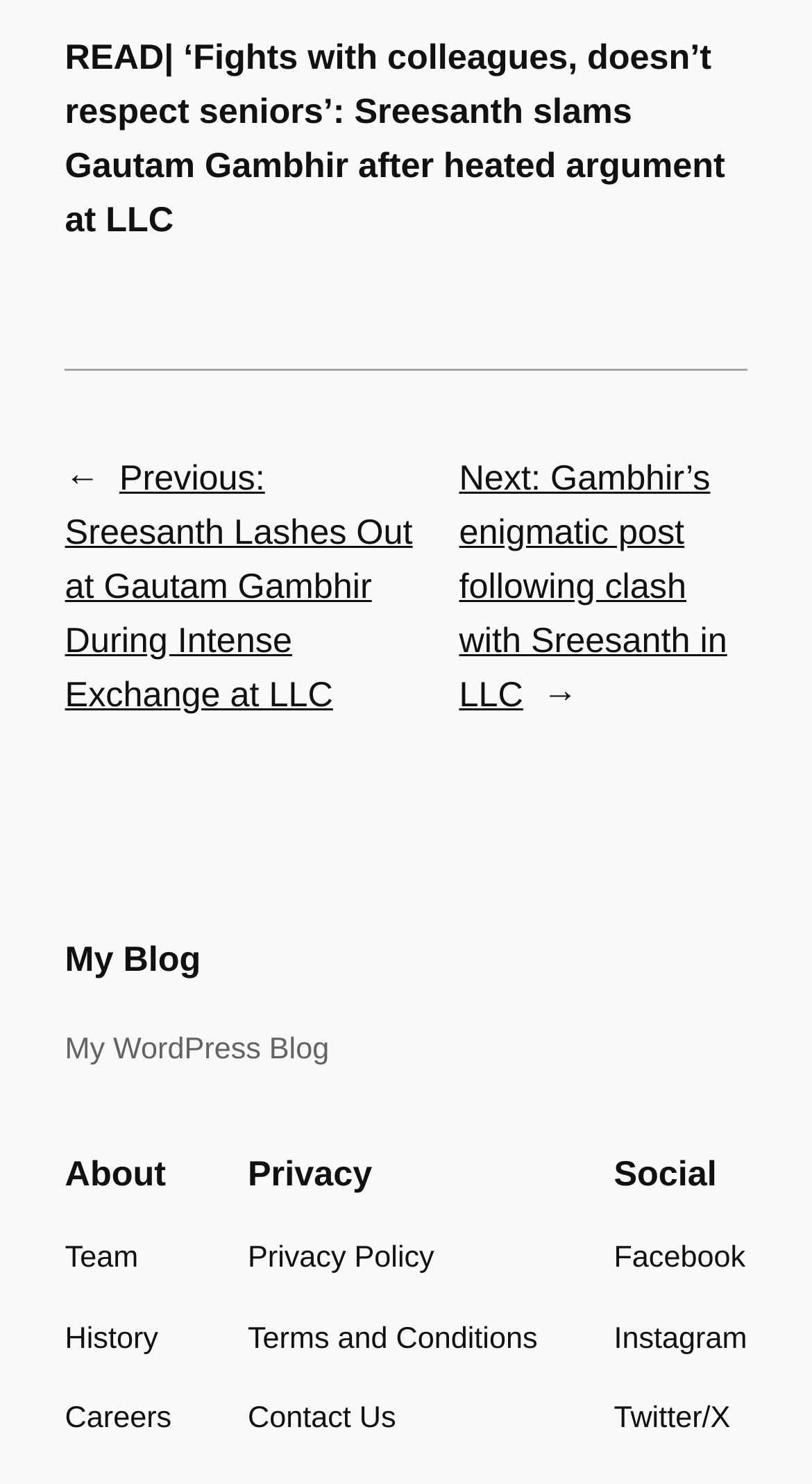Determine the bounding box coordinates of the target area to click to execute the following instruction: "Follow on Facebook."

[0.756, 0.833, 0.918, 0.865]